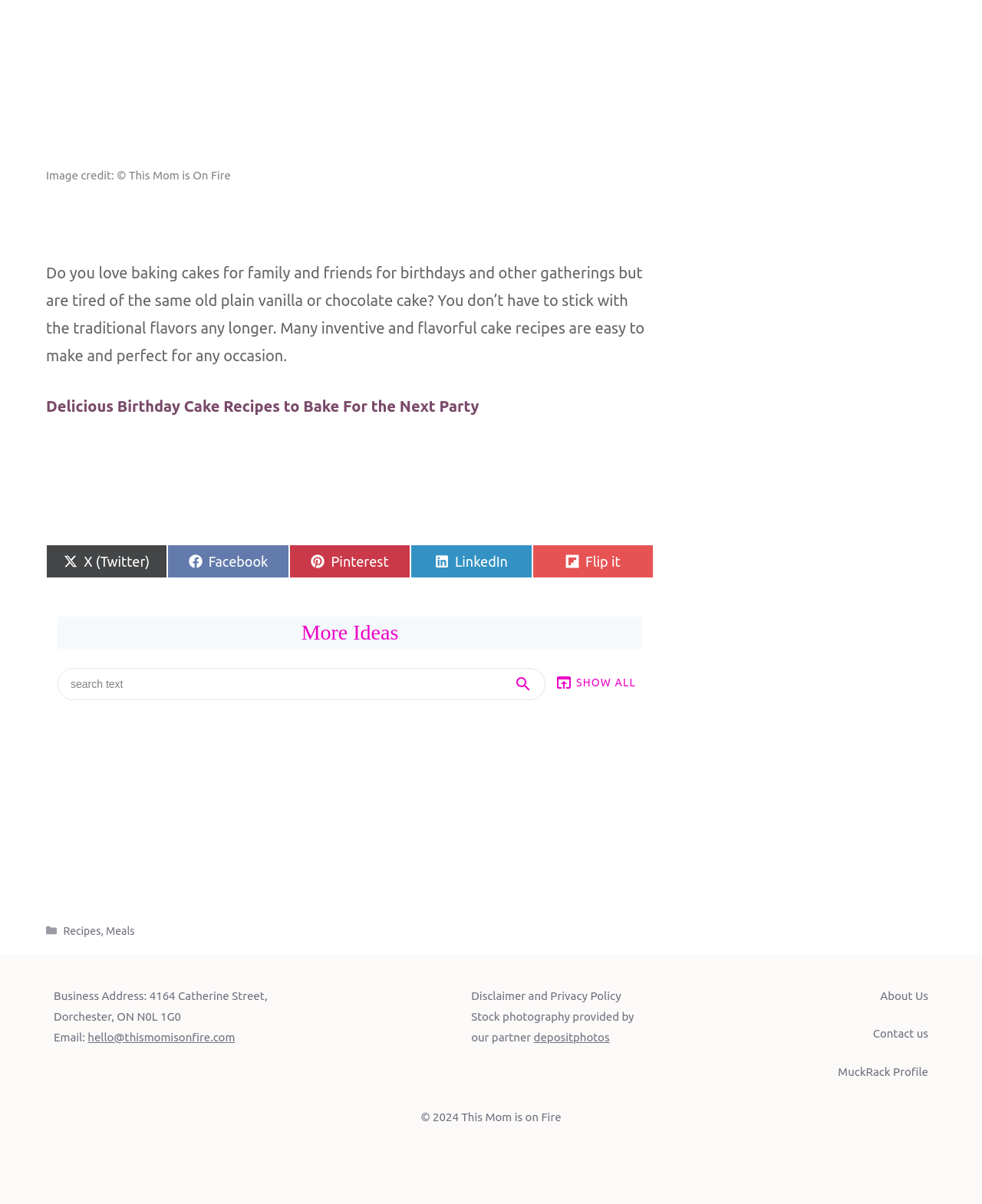Please find the bounding box coordinates of the clickable region needed to complete the following instruction: "Click on 'Delicious Birthday Cake Recipes to Bake For the Next Party'". The bounding box coordinates must consist of four float numbers between 0 and 1, i.e., [left, top, right, bottom].

[0.047, 0.33, 0.488, 0.344]